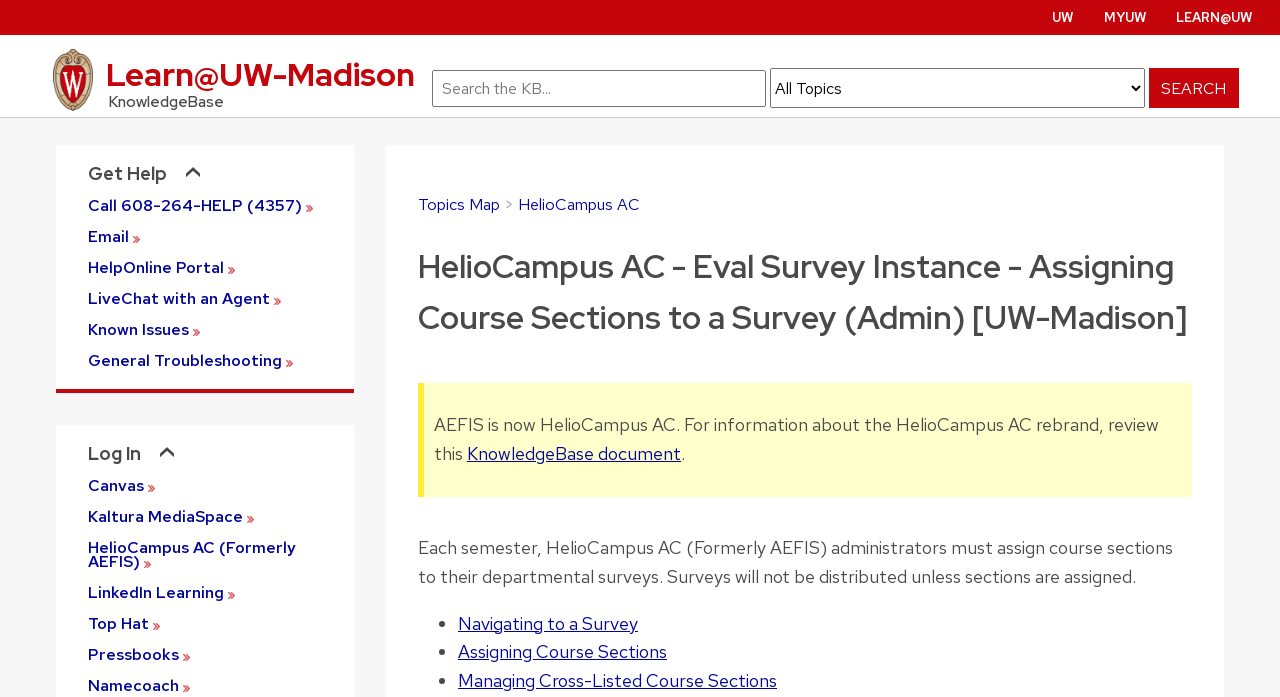Find and generate the main title of the webpage.

HelioCampus AC - Eval Survey Instance - Assigning Course Sections to a Survey (Admin) [UW-Madison]